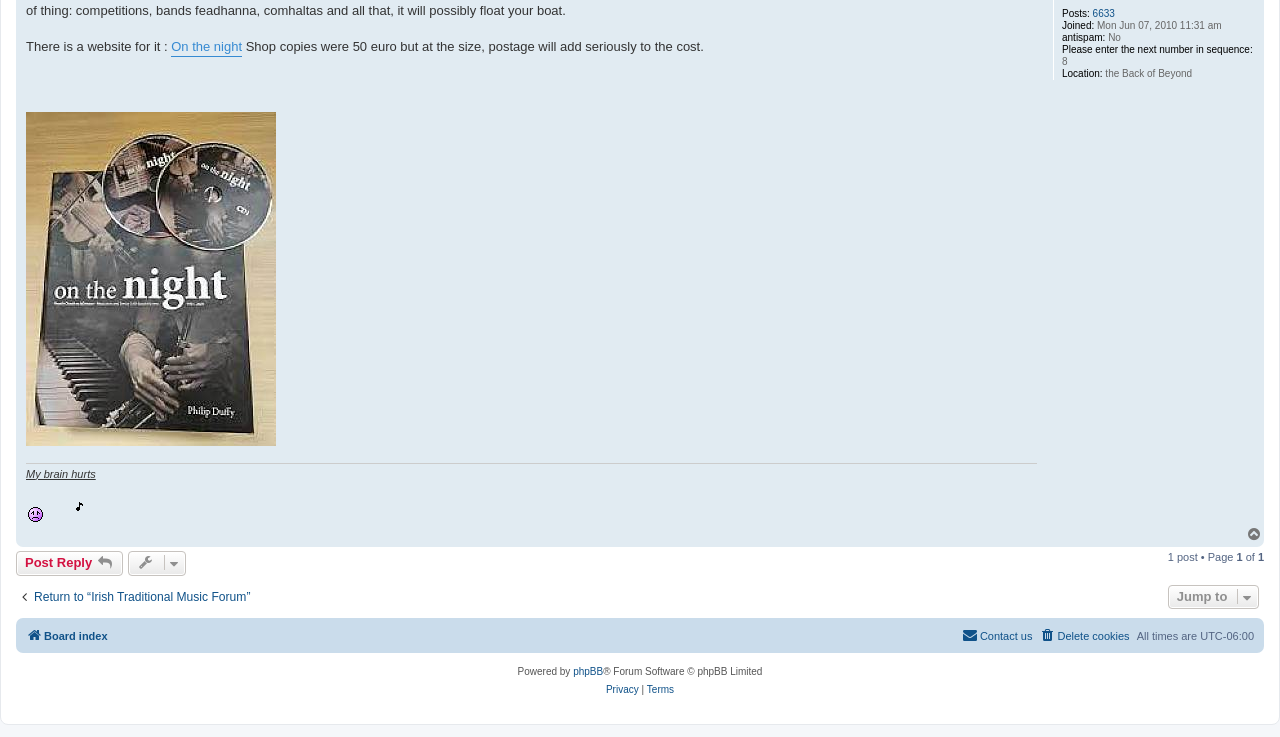Locate the bounding box of the UI element defined by this description: "Terms". The coordinates should be given as four float numbers between 0 and 1, formatted as [left, top, right, bottom].

[0.505, 0.924, 0.527, 0.948]